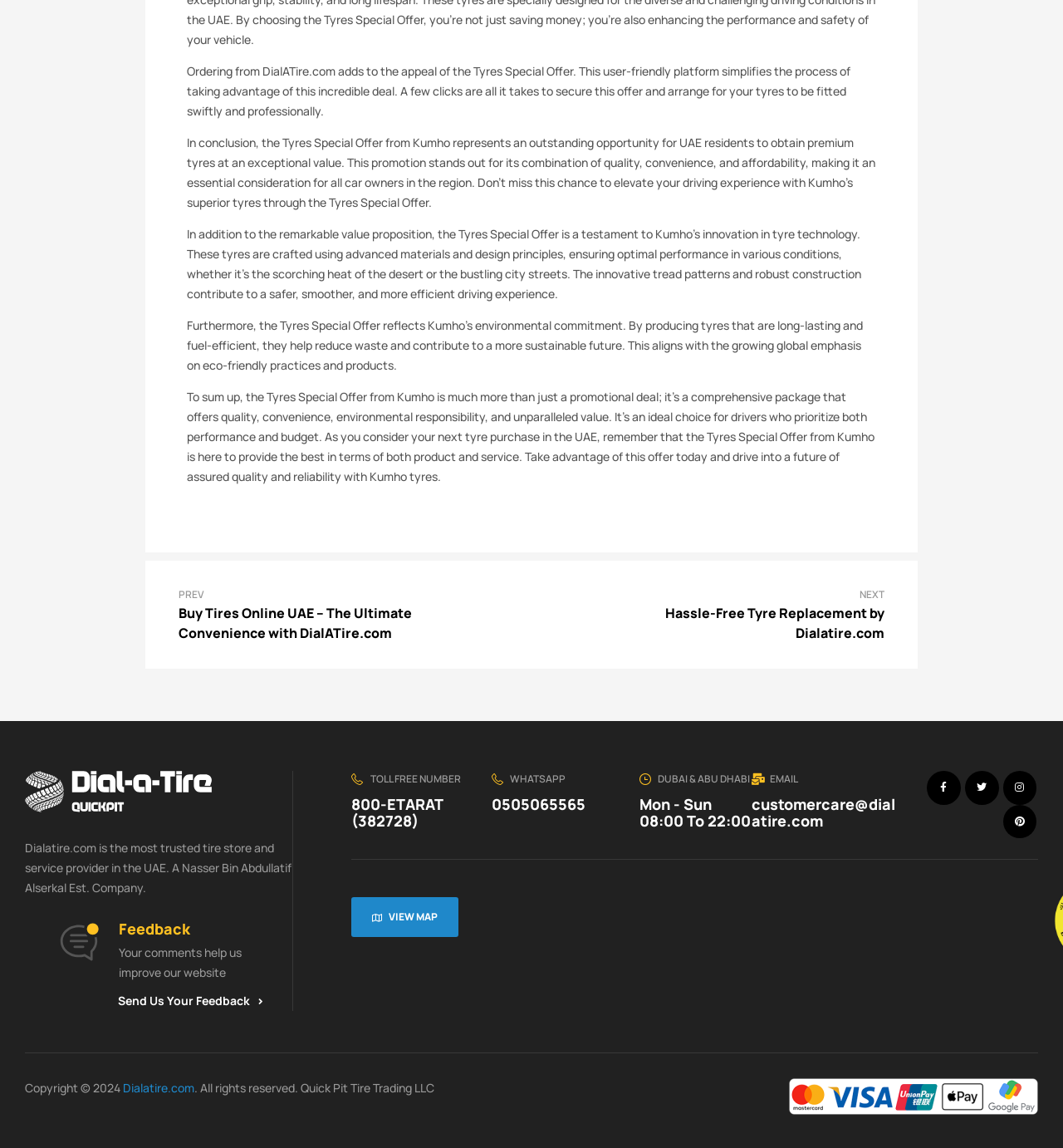What is the main benefit of the Tyres Special Offer?
Look at the screenshot and give a one-word or phrase answer.

Quality, convenience, and affordability